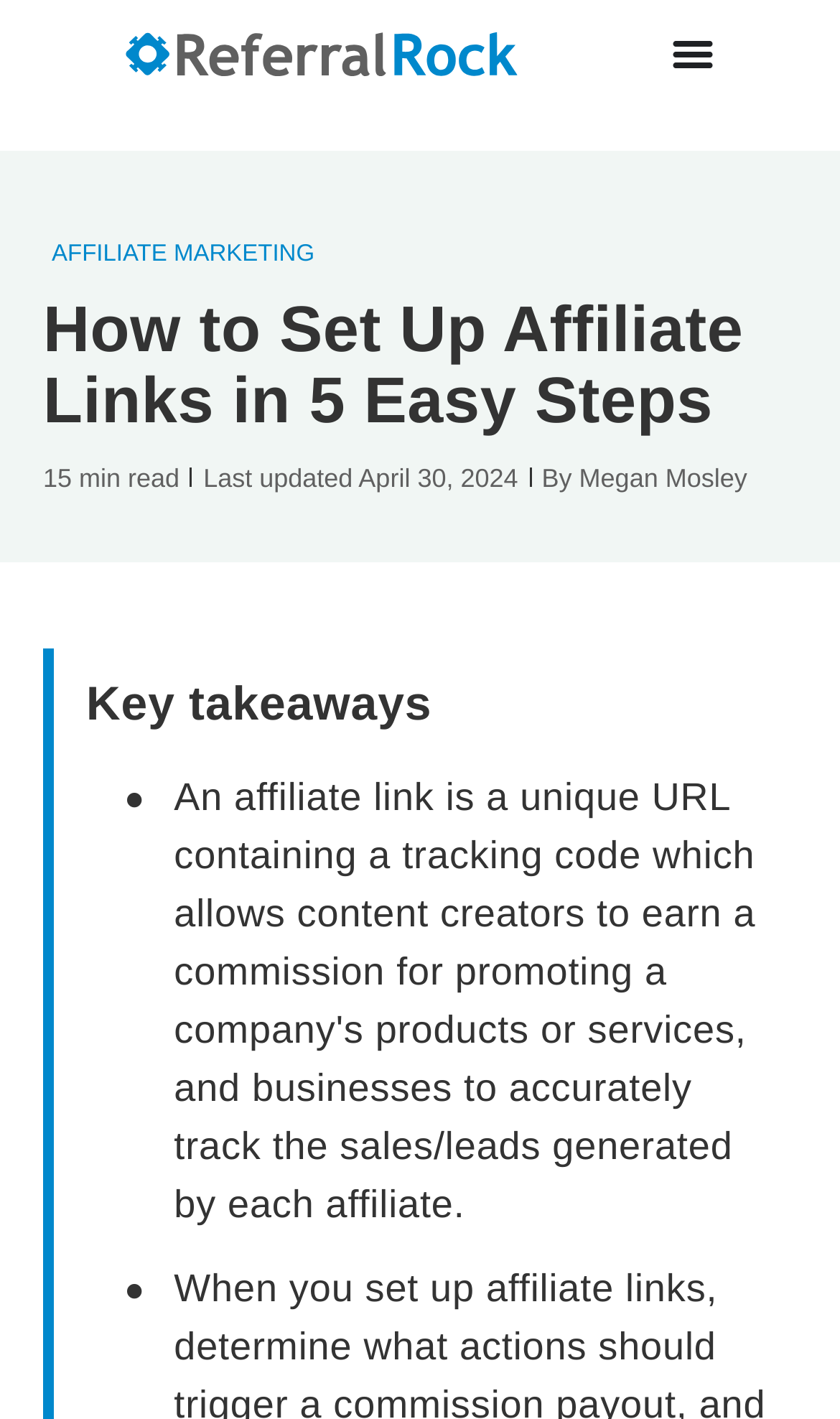How long does it take to read the article?
Using the image, give a concise answer in the form of a single word or short phrase.

15 min